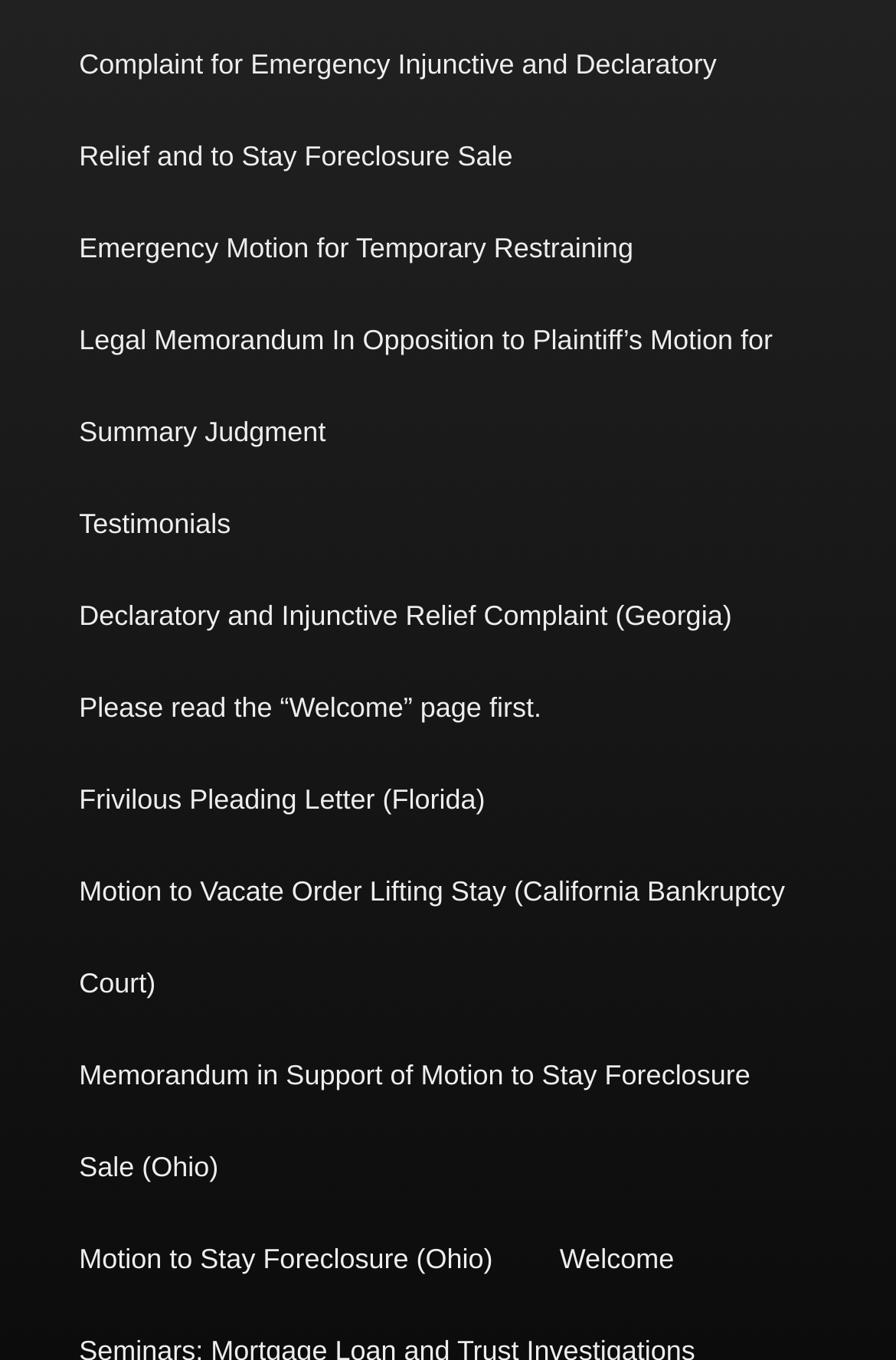From the webpage screenshot, predict the bounding box of the UI element that matches this description: "Welcome".

[0.587, 0.893, 0.79, 0.96]